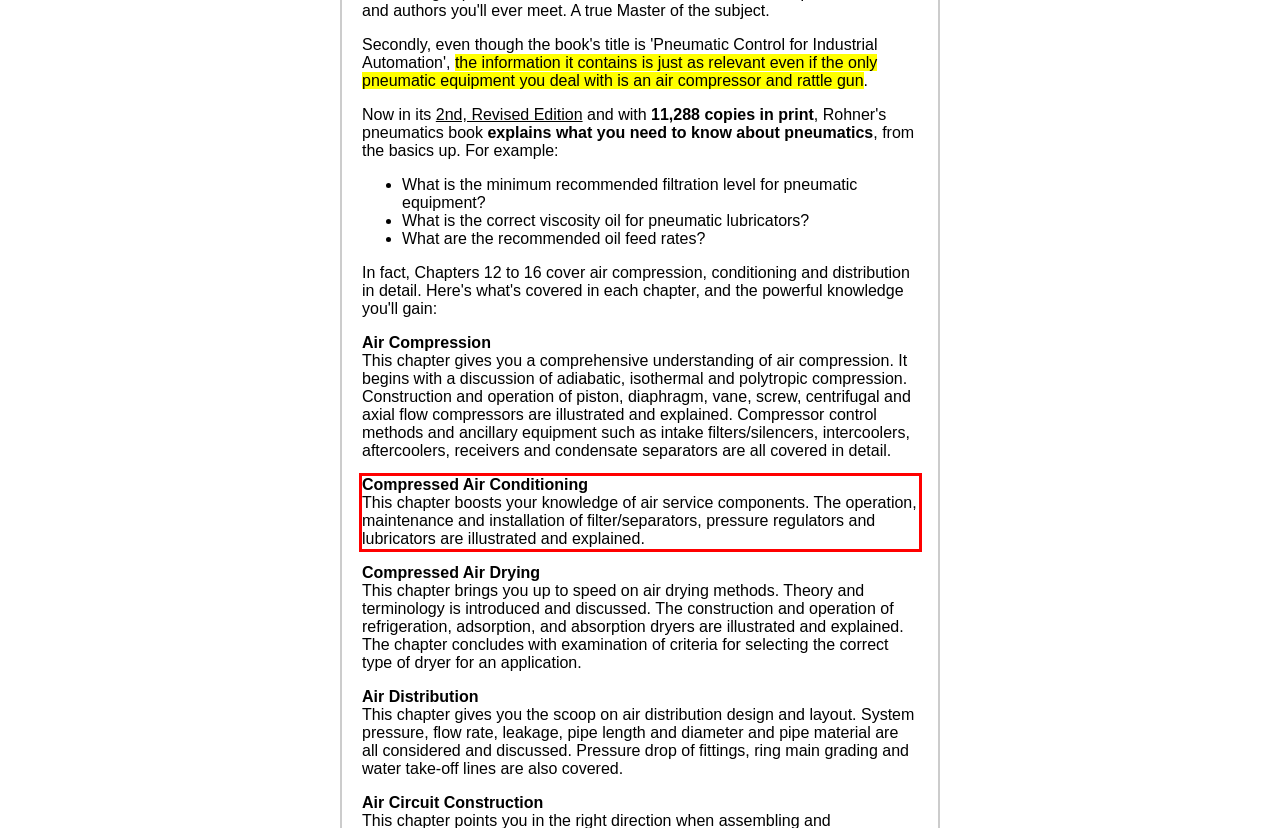Analyze the red bounding box in the provided webpage screenshot and generate the text content contained within.

Compressed Air Conditioning This chapter boosts your knowledge of air service components. The operation, maintenance and installation of filter/separators, pressure regulators and lubricators are illustrated and explained.